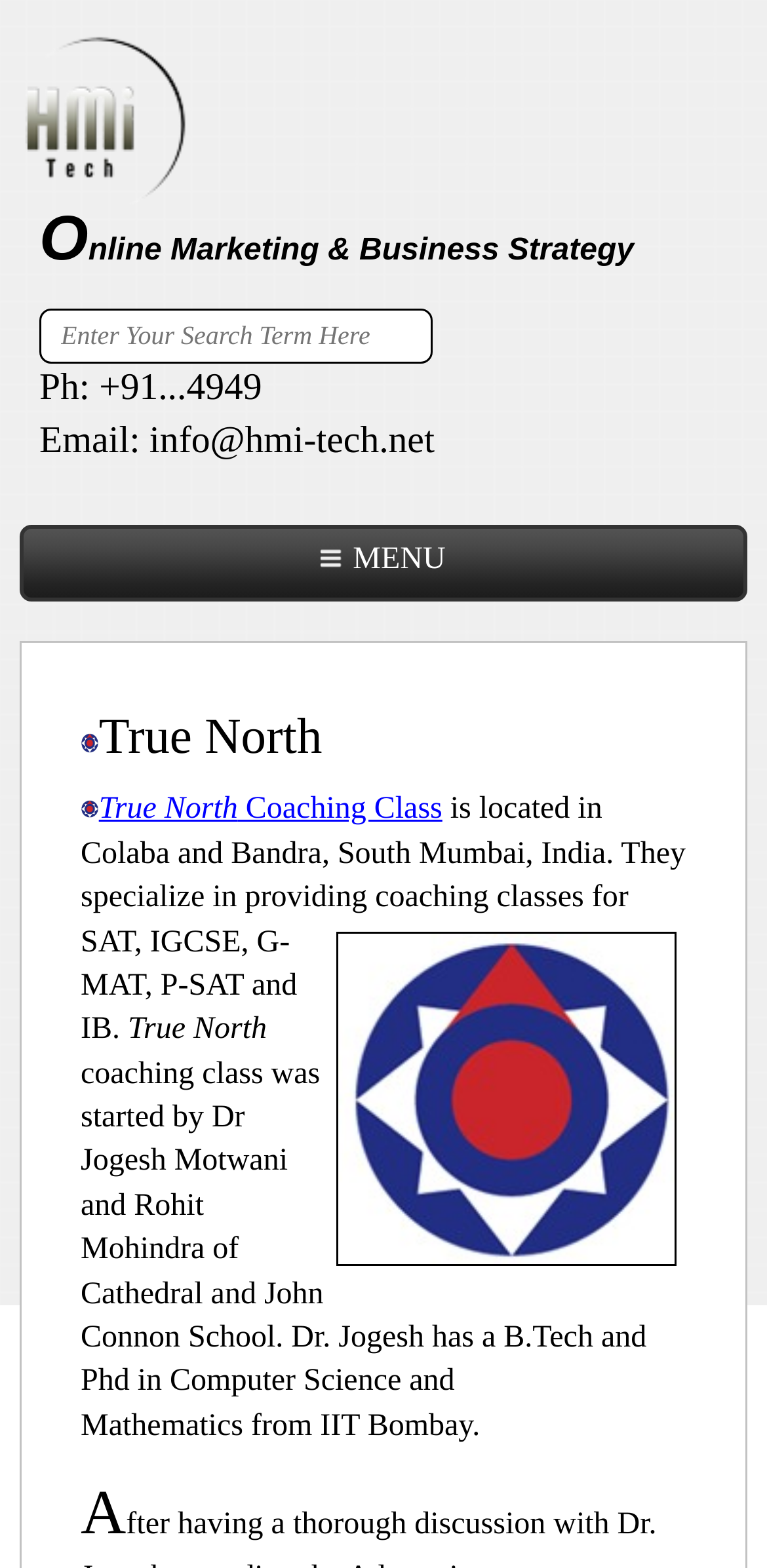Analyze the image and answer the question with as much detail as possible: 
What is Dr. Jogesh's educational background?

Dr. Jogesh's educational background can be found in the static text element with the text 'Dr. Jogesh has a B.Tech and Phd in Computer Science and Mathematics from IIT Bombay.' This text provides information about Dr. Jogesh's educational qualifications.